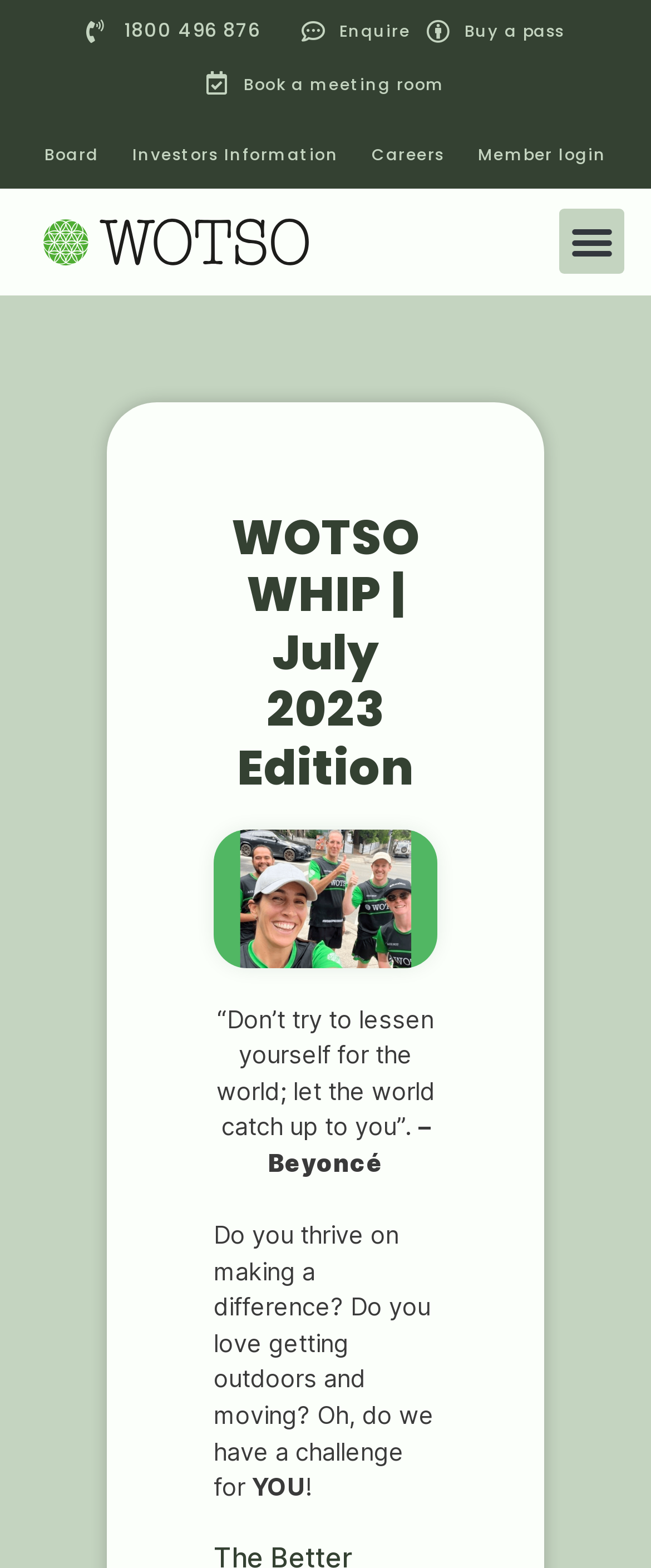Carefully examine the image and provide an in-depth answer to the question: What is the tone of the webpage?

I read the quote and the following text, which talks about making a difference and getting outdoors, and found that the tone of the webpage is inspirational and motivational.